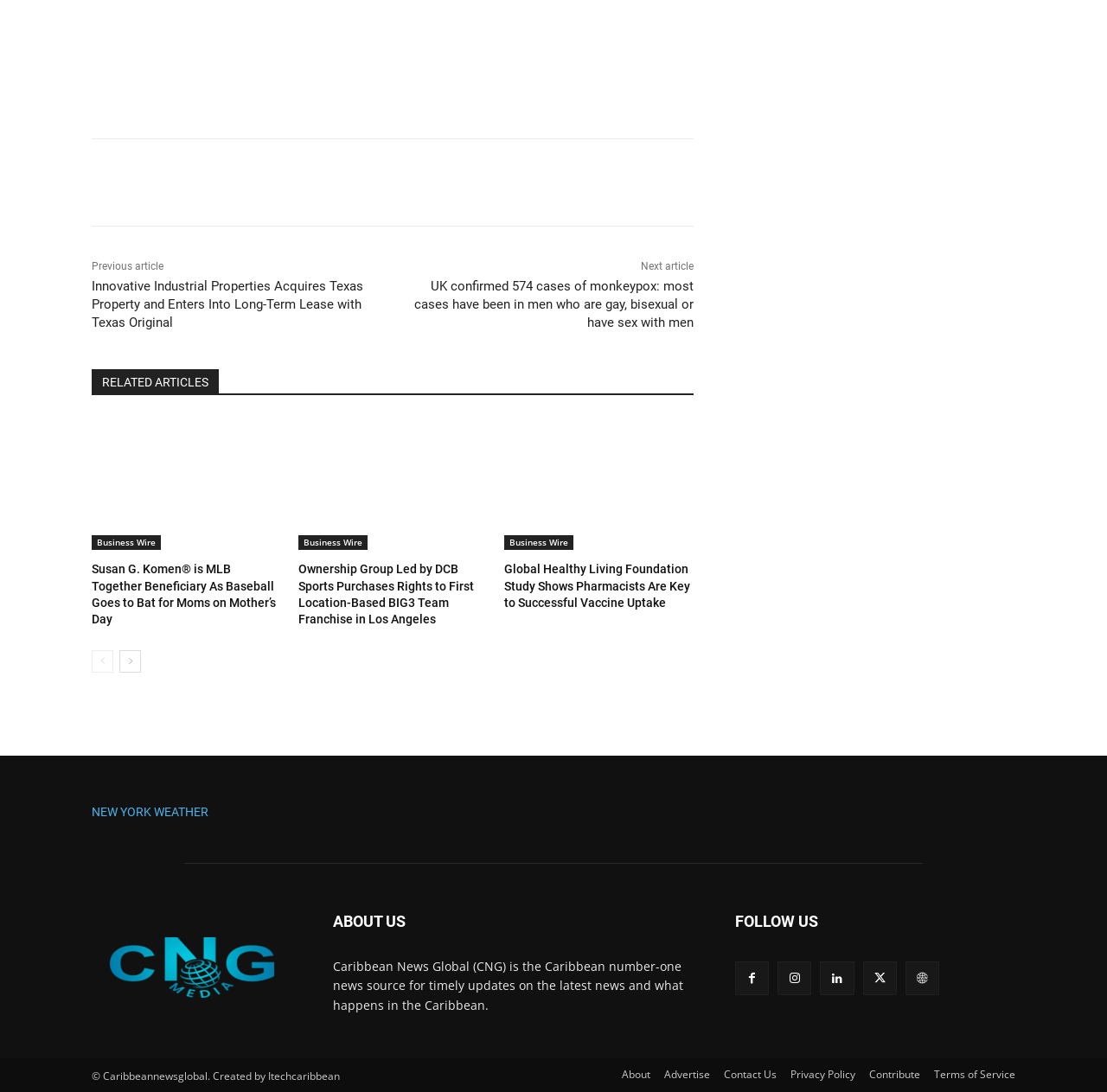Using the webpage screenshot and the element description Twitter, determine the bounding box coordinates. Specify the coordinates in the format (top-left x, top-left y, bottom-right x, bottom-right y) with values ranging from 0 to 1.

[0.213, 0.151, 0.245, 0.183]